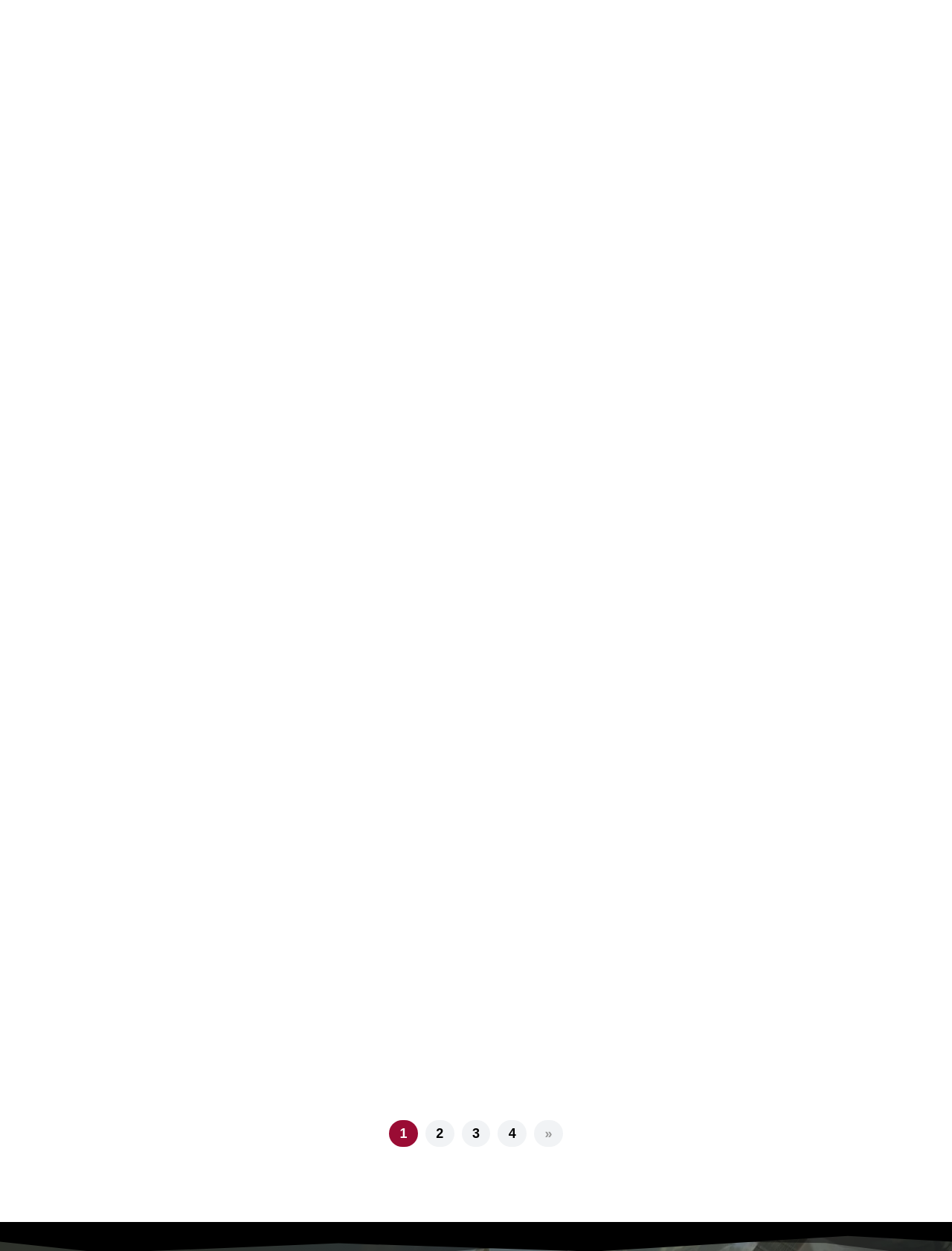Show me the bounding box coordinates of the clickable region to achieve the task as per the instruction: "Go to Facebook".

None